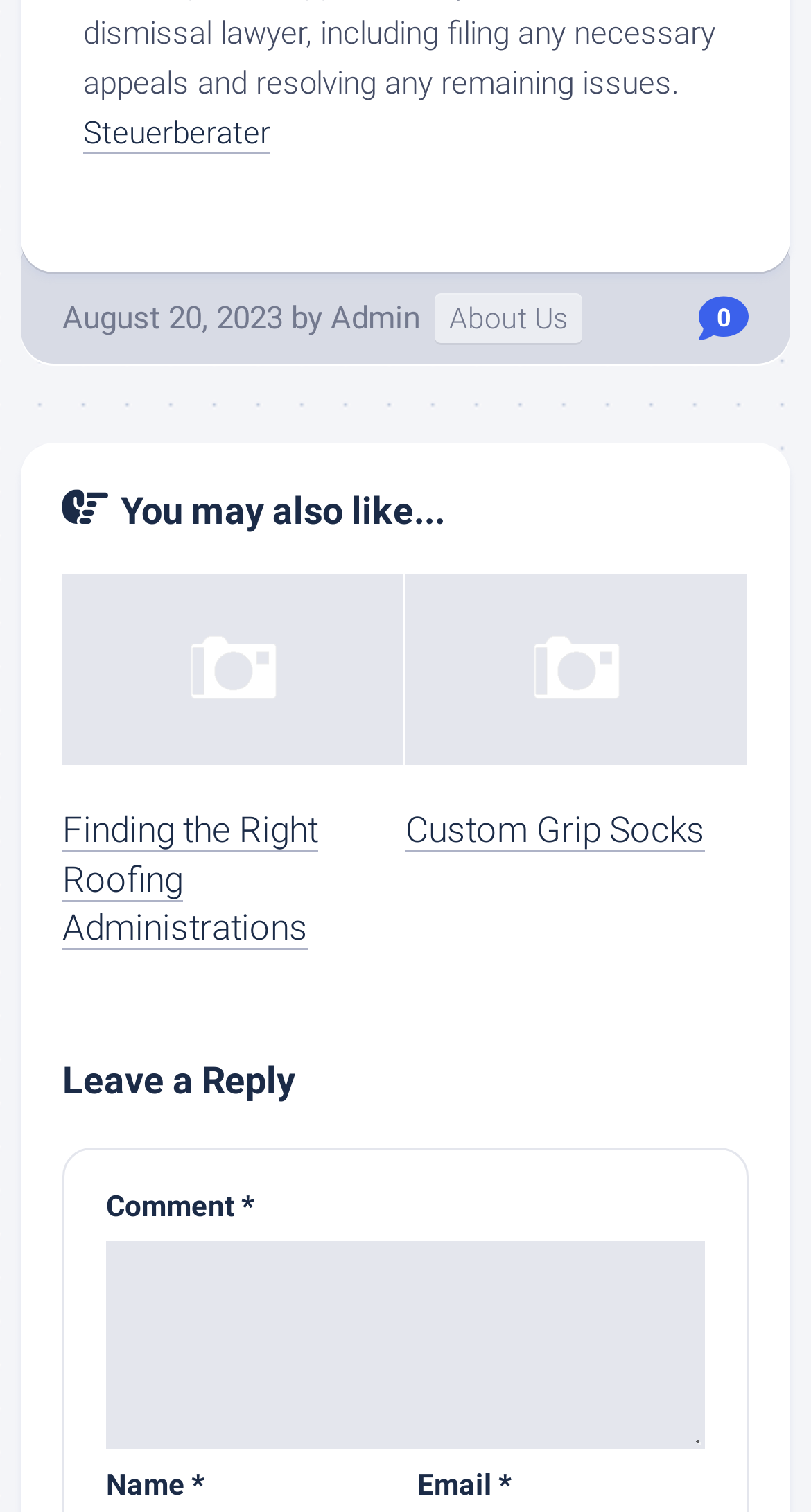Please identify the bounding box coordinates of the element's region that should be clicked to execute the following instruction: "Click on the 'Steuerberater' link". The bounding box coordinates must be four float numbers between 0 and 1, i.e., [left, top, right, bottom].

[0.103, 0.075, 0.333, 0.1]